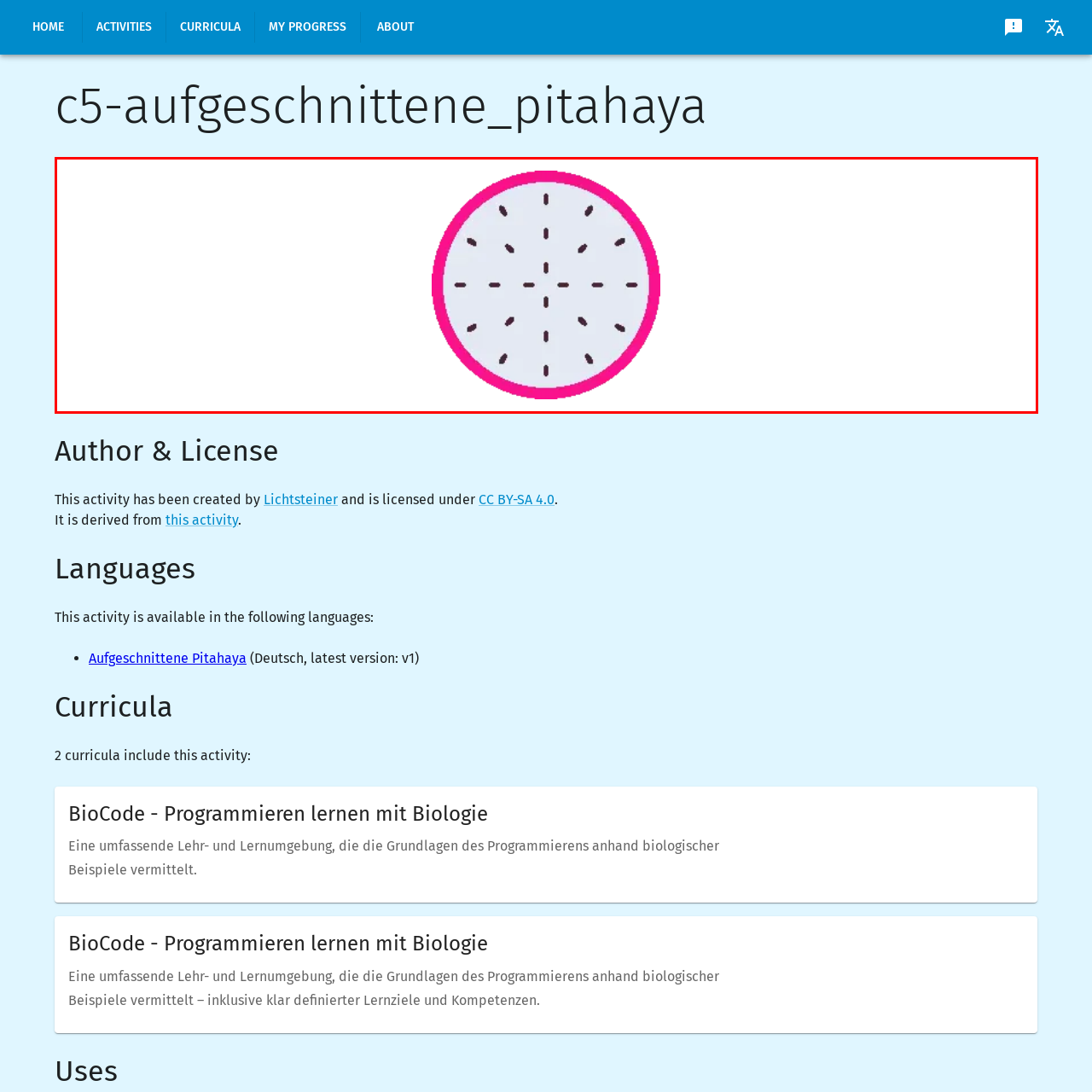View the part of the image marked by the red boundary and provide a one-word or short phrase answer to this question: 
What is the shape of the pitahaya slice?

Circular